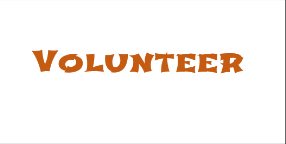Refer to the image and provide an in-depth answer to the question:
What does the orange color symbolize?

According to the caption, the earthy orange color of the text 'VOLUNTEER' symbolizes energy and enthusiasm, specifically in the context of community service and volunteer opportunities.